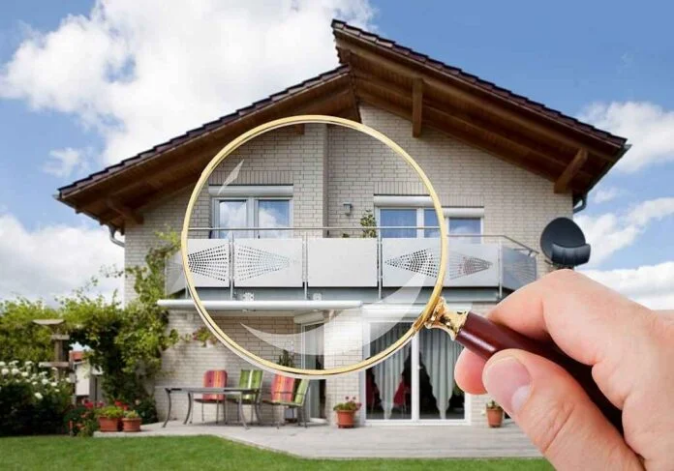Respond with a single word or short phrase to the following question: 
What is surrounding the home?

Lush greenery